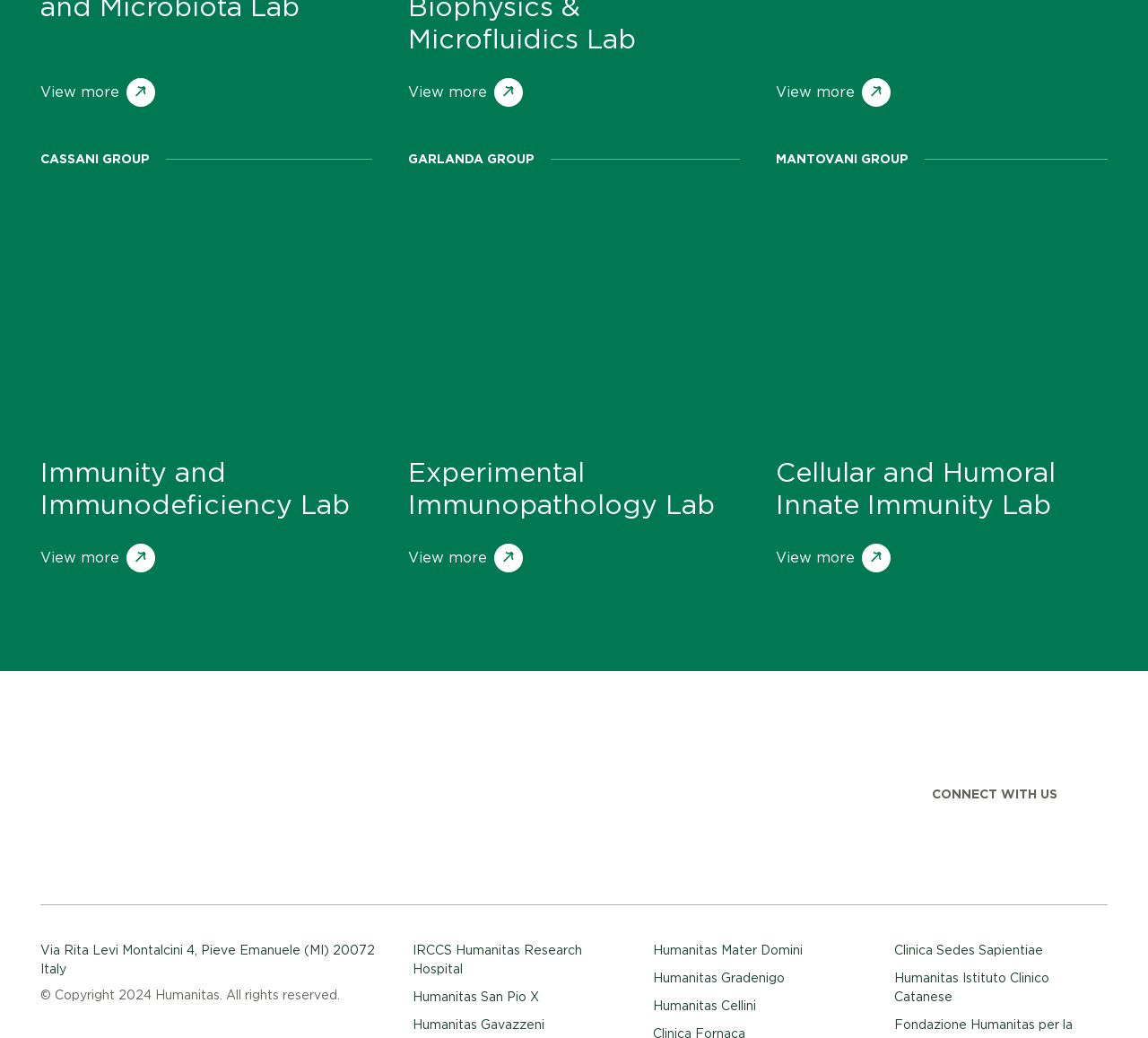How many links are there in the 'CONNECT WITH US' section?
Please ensure your answer is as detailed and informative as possible.

I looked at the 'CONNECT WITH US' section and found that there is only 1 link, which is an empty link with no text.